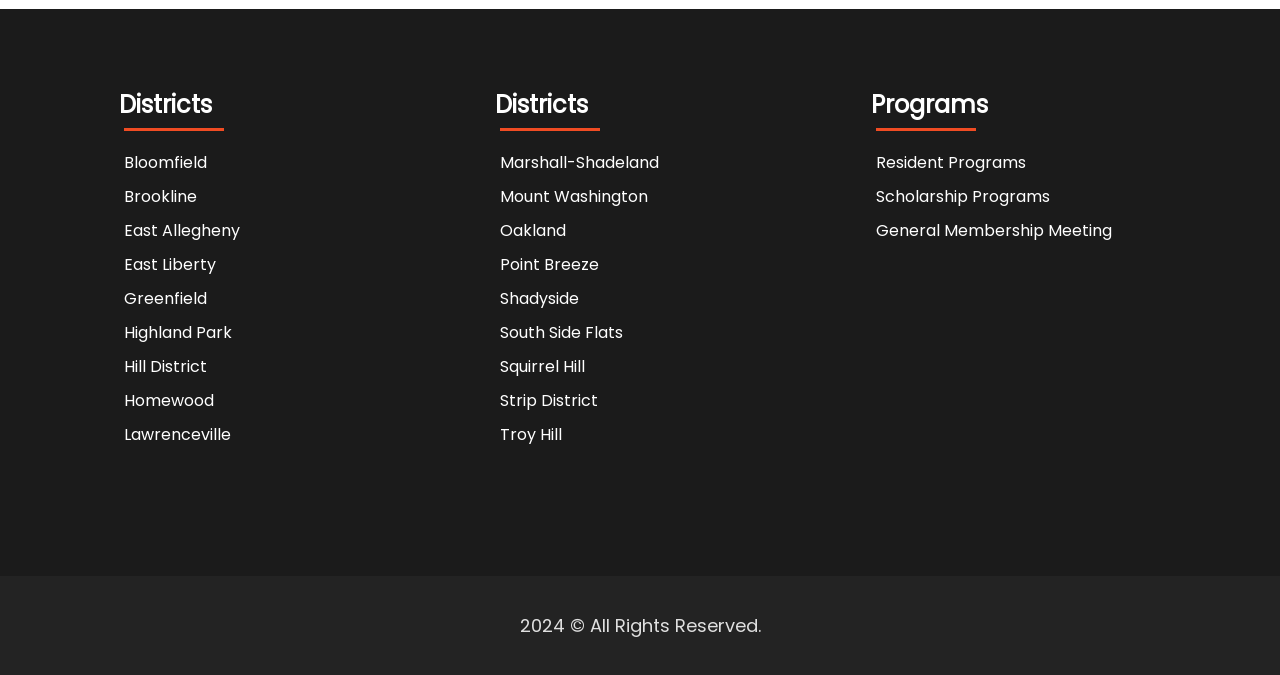Given the webpage screenshot, identify the bounding box of the UI element that matches this description: "South Side Flats".

[0.387, 0.468, 0.491, 0.517]